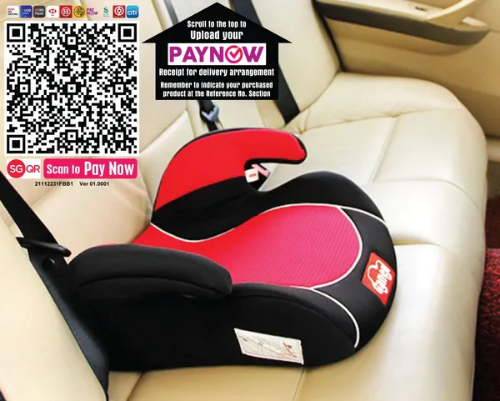Please answer the following question using a single word or phrase: 
What is the price of the safety booster seat?

SG$36.00